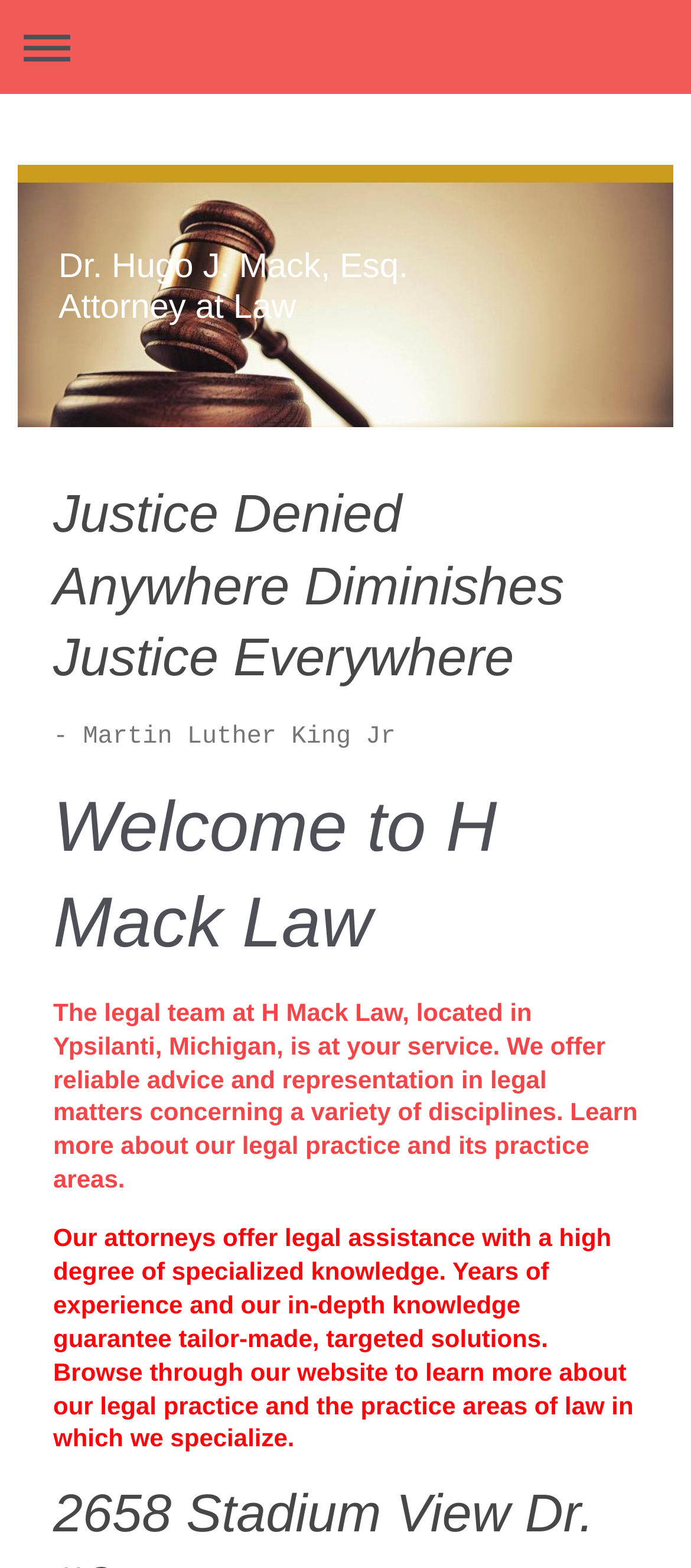What is the primary heading on this webpage?

Welcome to H Mack Law